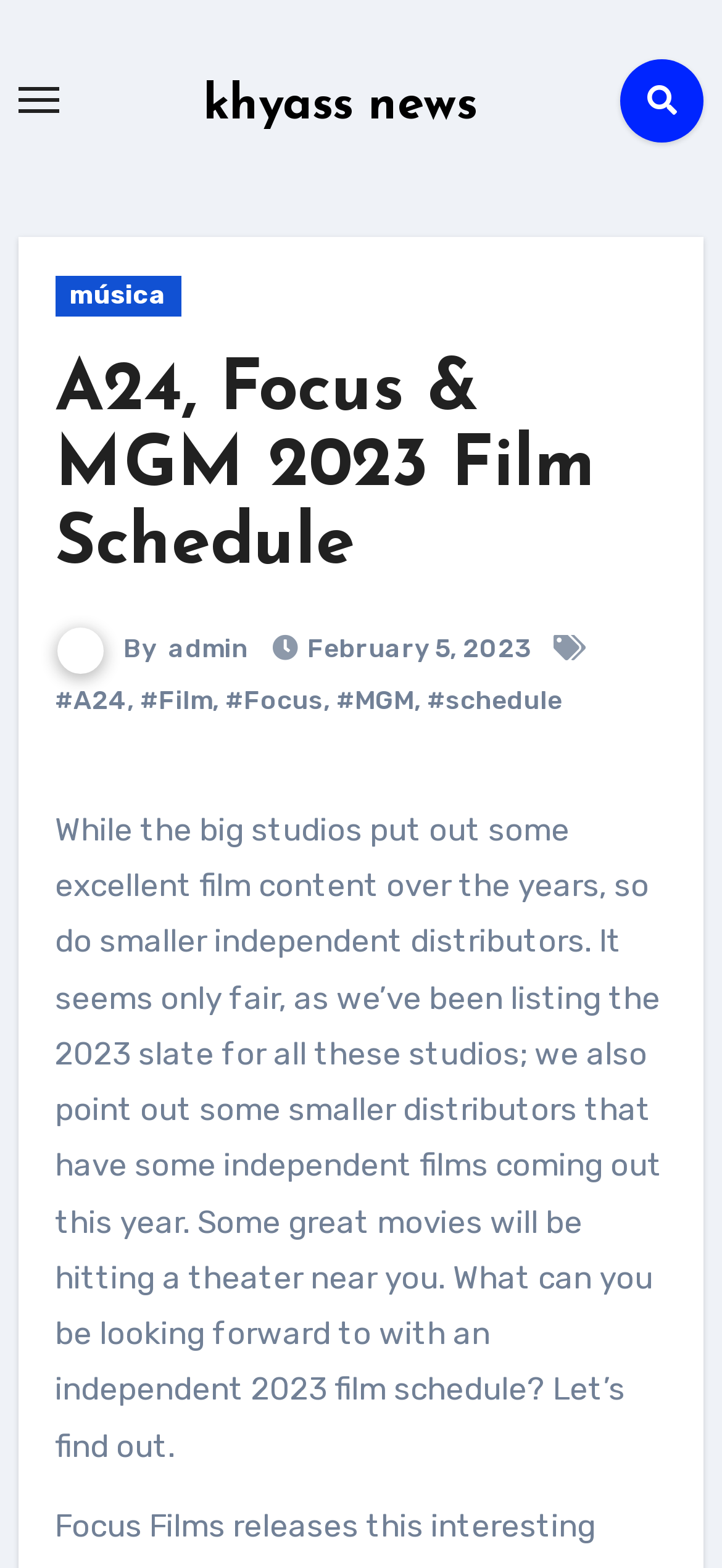What are the categories of films mentioned in the article?
Based on the image content, provide your answer in one word or a short phrase.

A24, Film, Focus, MGM, schedule